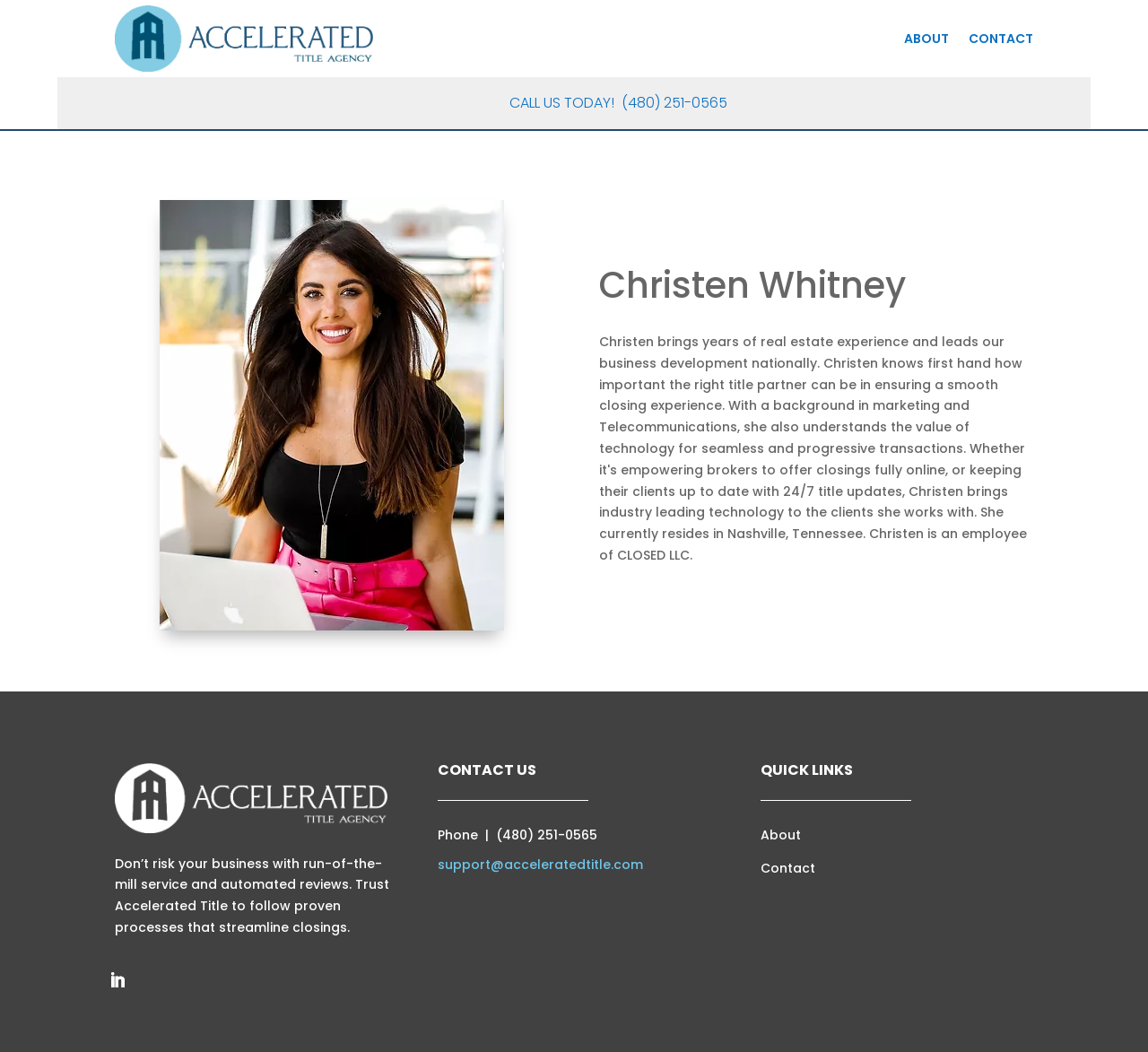With reference to the image, please provide a detailed answer to the following question: What are the two main sections on the page?

I found the two main sections by looking at the heading elements on the page. The 'CONTACT US' heading is located above the phone number and email address, and the 'QUICK LINKS' heading is located above the links to 'About' and 'Contact'.